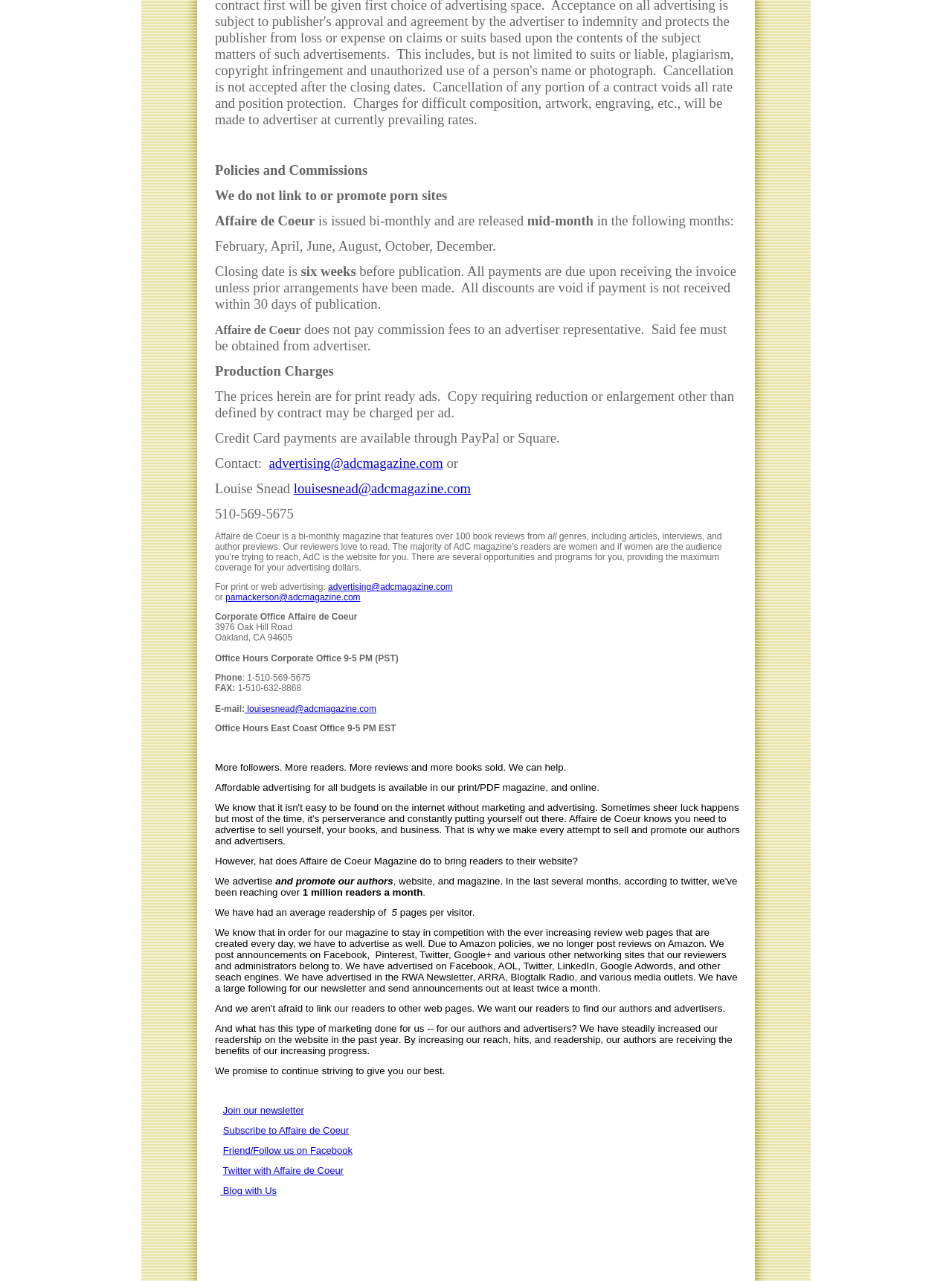What is the name of the magazine?
Please provide a comprehensive answer based on the contents of the image.

The name of the magazine is mentioned multiple times on the webpage, including in the text 'Affaire de Coeur is a bi-monthly magazine that features over 100 book reviews from'.